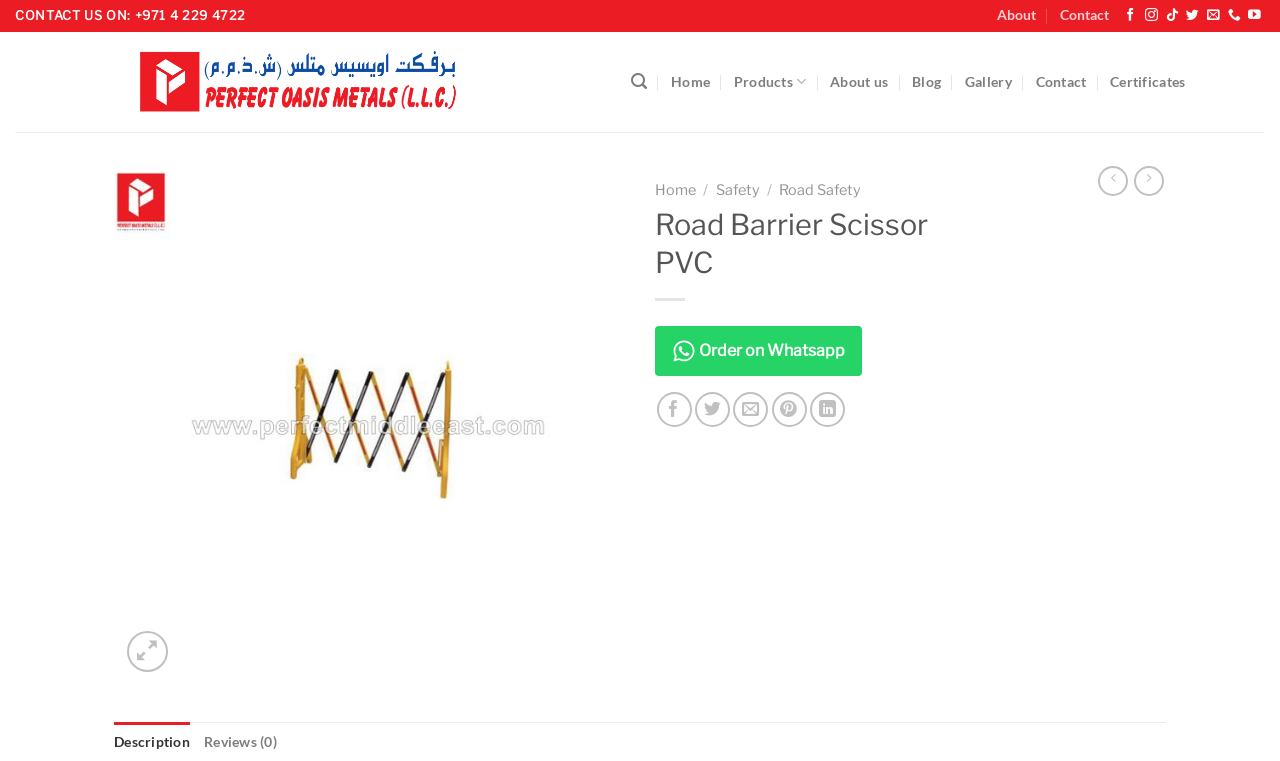Identify the bounding box coordinates of the clickable region necessary to fulfill the following instruction: "Contact us". The bounding box coordinates should be four float numbers between 0 and 1, i.e., [left, top, right, bottom].

[0.012, 0.01, 0.192, 0.03]